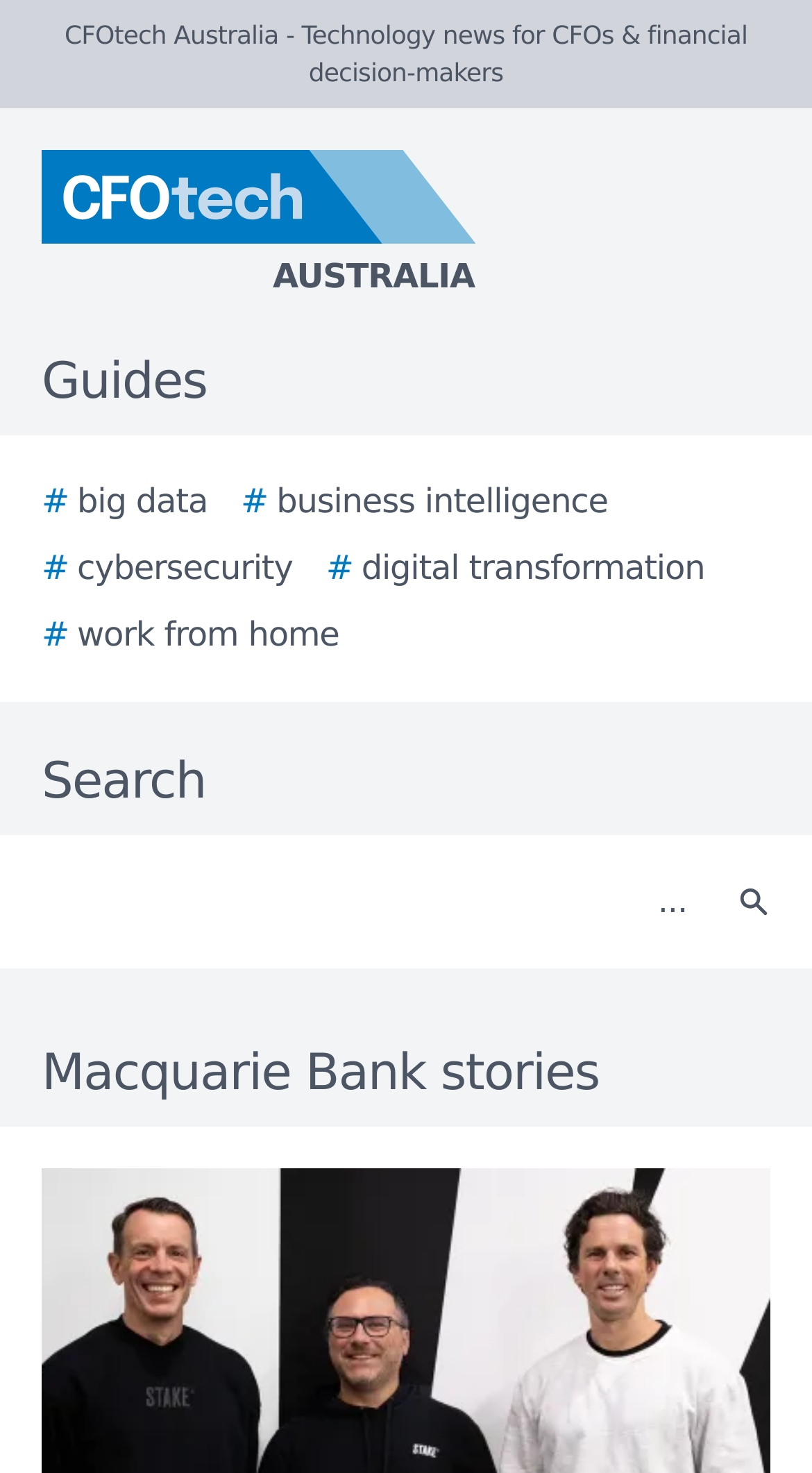By analyzing the image, answer the following question with a detailed response: What is the logo of the website?

The logo of the website is an image located next to the link 'CFOtech Australia logo AUSTRALIA' at the top of the webpage, and it is described as 'CFOtech Australia logo'.